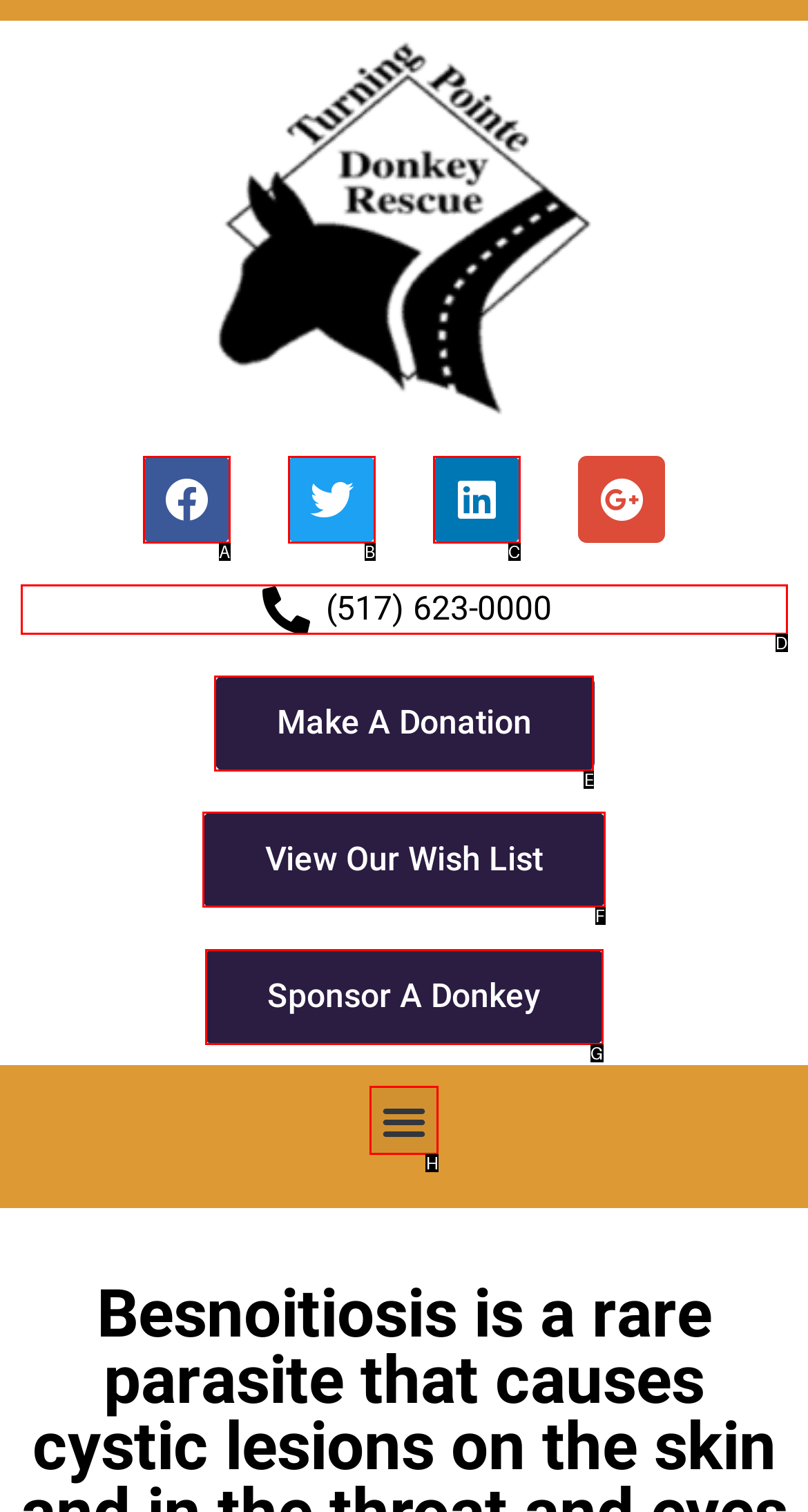Determine which UI element you should click to perform the task: View the wish list
Provide the letter of the correct option from the given choices directly.

F